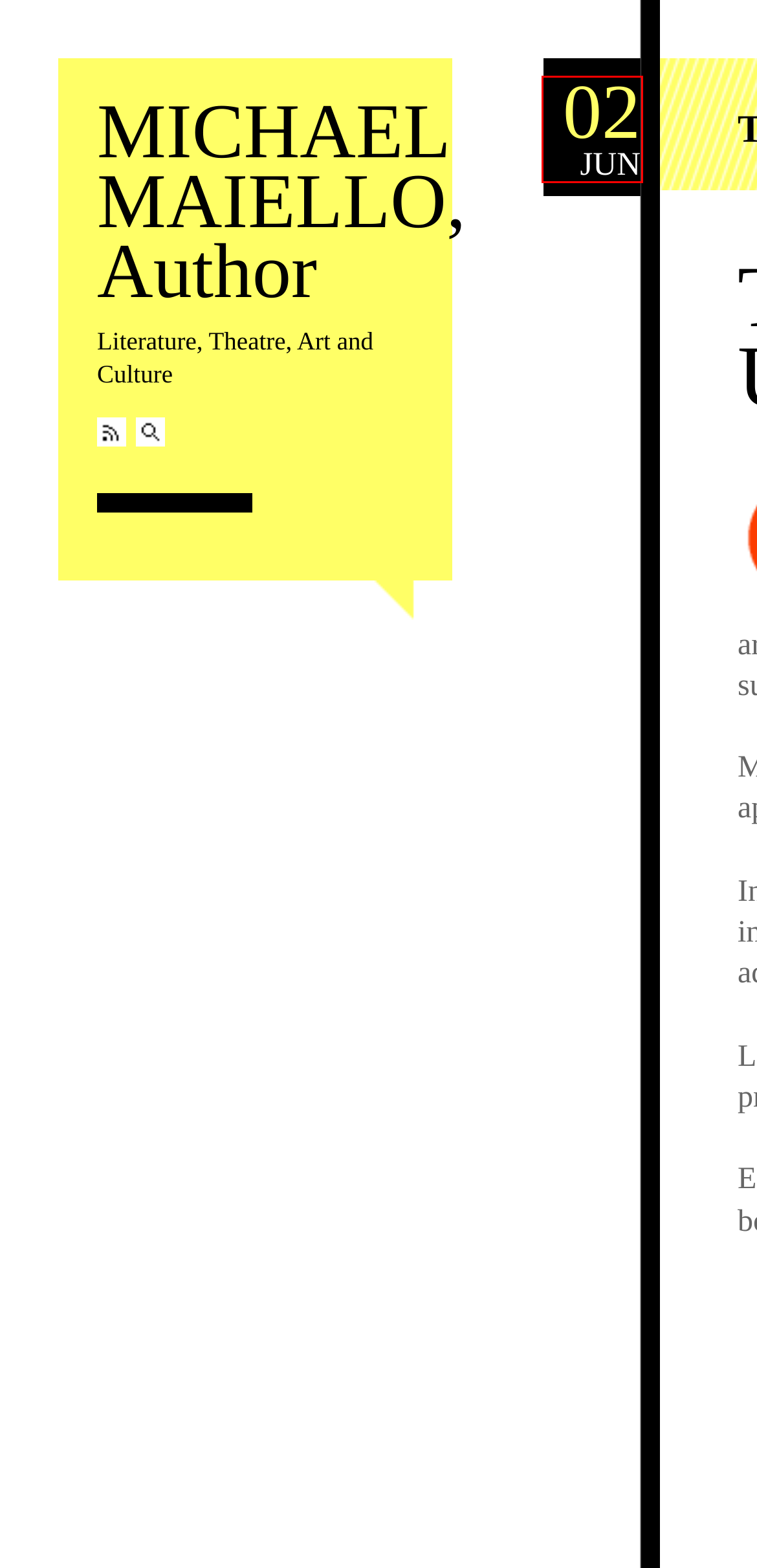You are given a screenshot of a webpage with a red bounding box around an element. Choose the most fitting webpage description for the page that appears after clicking the element within the red bounding box. Here are the candidates:
A. May | 2021 | MICHAEL MAIELLO, Author
B. MICHAEL MAIELLO, Author
C. Trump Continues to Be Pa Ubu | MICHAEL MAIELLO, Author
D. November | 2020 | MICHAEL MAIELLO, Author
E. Experimental Theater | MICHAEL MAIELLO, Author
F. September | 2021 | MICHAEL MAIELLO, Author
G. MICHAEL MAIELLO, Author | Literature, Theatre, Art and Culture
H. January | 2020 | MICHAEL MAIELLO, Author

C